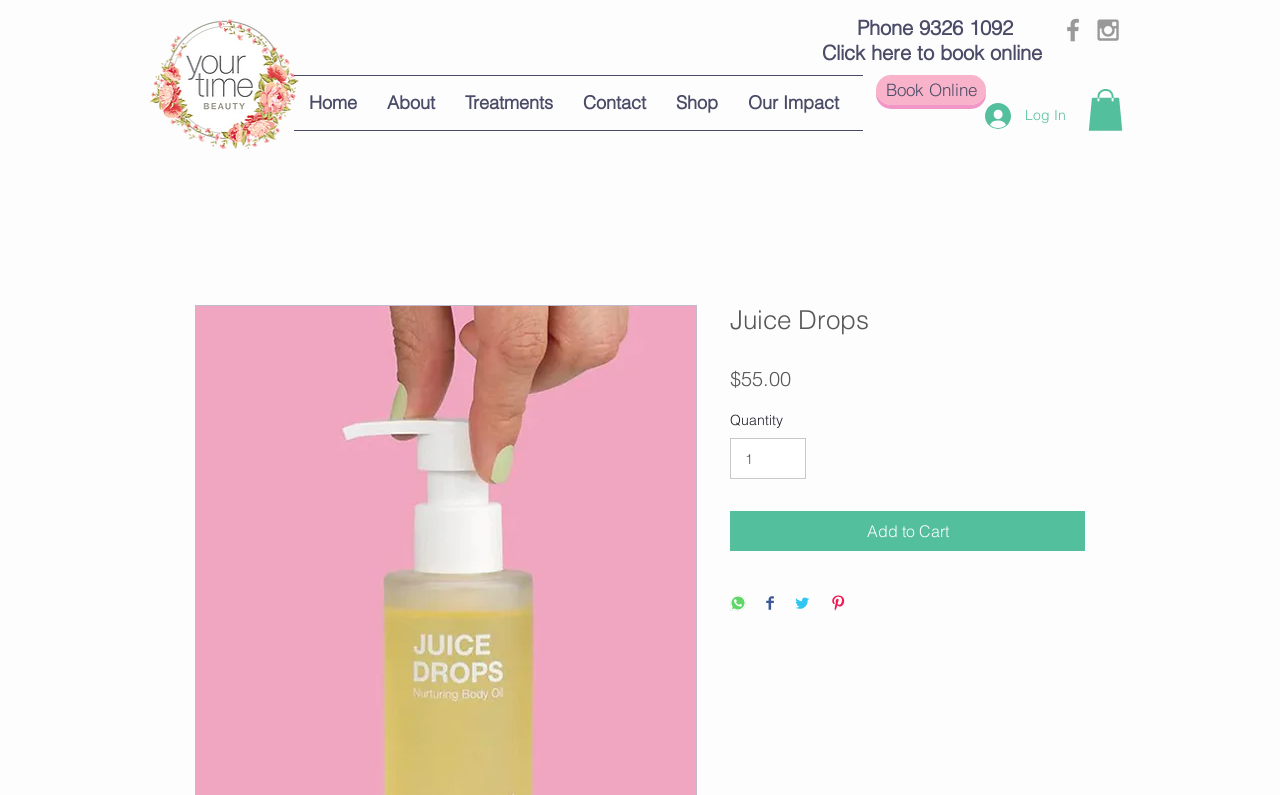Could you determine the bounding box coordinates of the clickable element to complete the instruction: "Log in"? Provide the coordinates as four float numbers between 0 and 1, i.e., [left, top, right, bottom].

[0.759, 0.122, 0.844, 0.17]